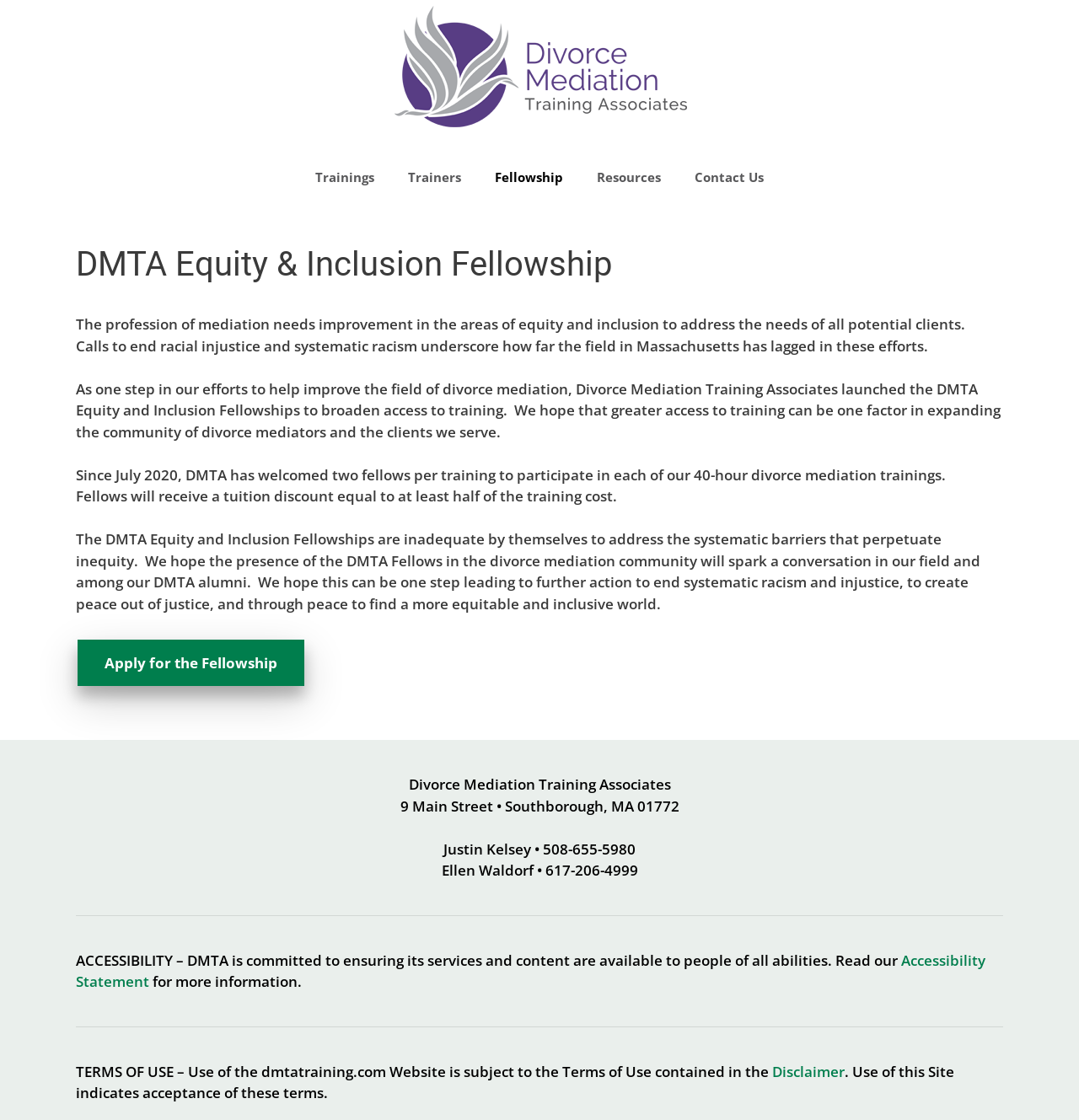Elaborate on the webpage's design and content in a detailed caption.

The webpage is about the DMTA Equity & Inclusion Fellowship, a program launched by Divorce Mediation Training Associates to improve the field of divorce mediation in terms of equity and inclusion. 

At the top of the page, there is a banner with a link to the organization's website and an image of the organization's logo. Below the banner, there is a navigation menu with five links: Trainings, Trainers, Fellowship, Resources, and Contact Us.

The main content of the page is an article that discusses the need for improvement in the field of mediation, particularly in addressing racial injustice and systematic racism. The article explains that the fellowship program aims to broaden access to training and expand the community of divorce mediators. 

The article is divided into four paragraphs, with the first paragraph introducing the need for improvement, the second paragraph explaining the fellowship program, the third paragraph describing the benefits of the program, and the fourth paragraph acknowledging that the program is just one step towards addressing systematic barriers to equity.

Below the article, there is a call-to-action link to apply for the fellowship, accompanied by a button. 

In the bottom section of the page, there is complementary information, including the organization's name, address, and contact information. There are also links to the organization's accessibility statement and disclaimer.